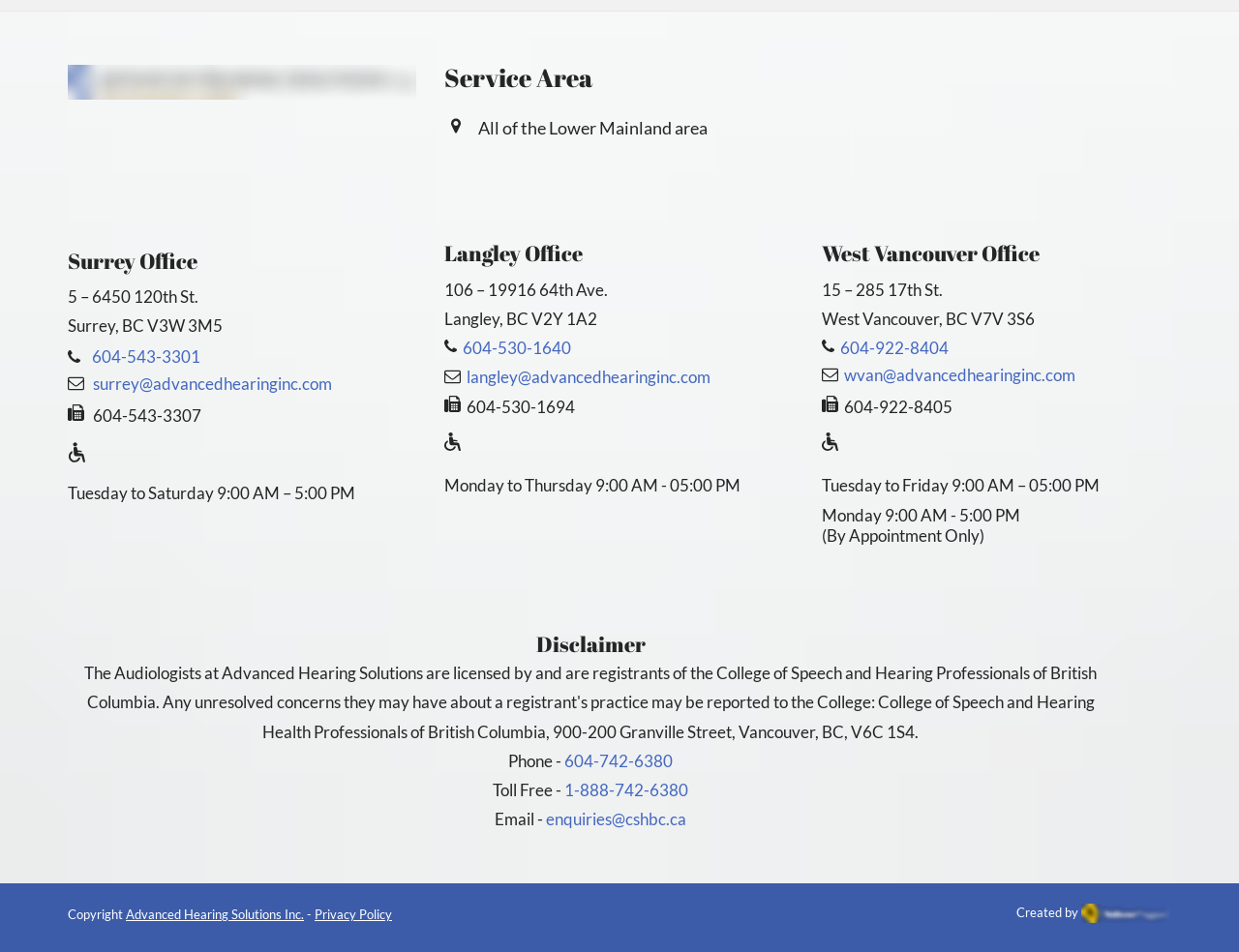Please analyze the image and provide a thorough answer to the question:
What is the email address for enquiries?

The email address for enquiries is mentioned in the link element with the text 'enquiries@cshbc.ca', which is located in the 'Email -' section at the bottom of the webpage.